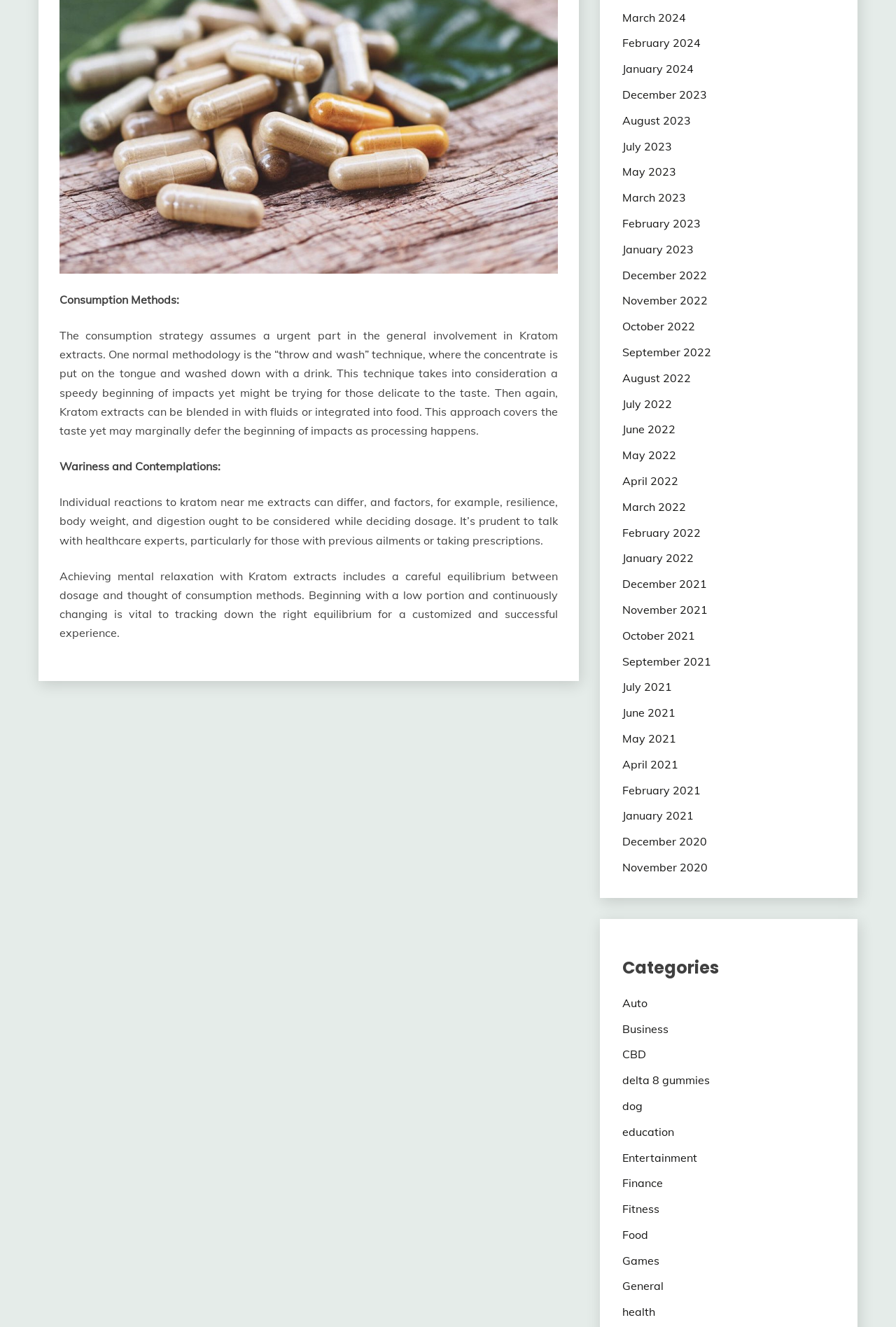What is the purpose of achieving a careful balance between dosage and consumption methods?
Please provide a comprehensive answer based on the information in the image.

Achieving a careful balance between dosage and consumption methods is important for achieving mental relaxation with Kratom extracts. This involves finding the right balance for a customized and successful experience.